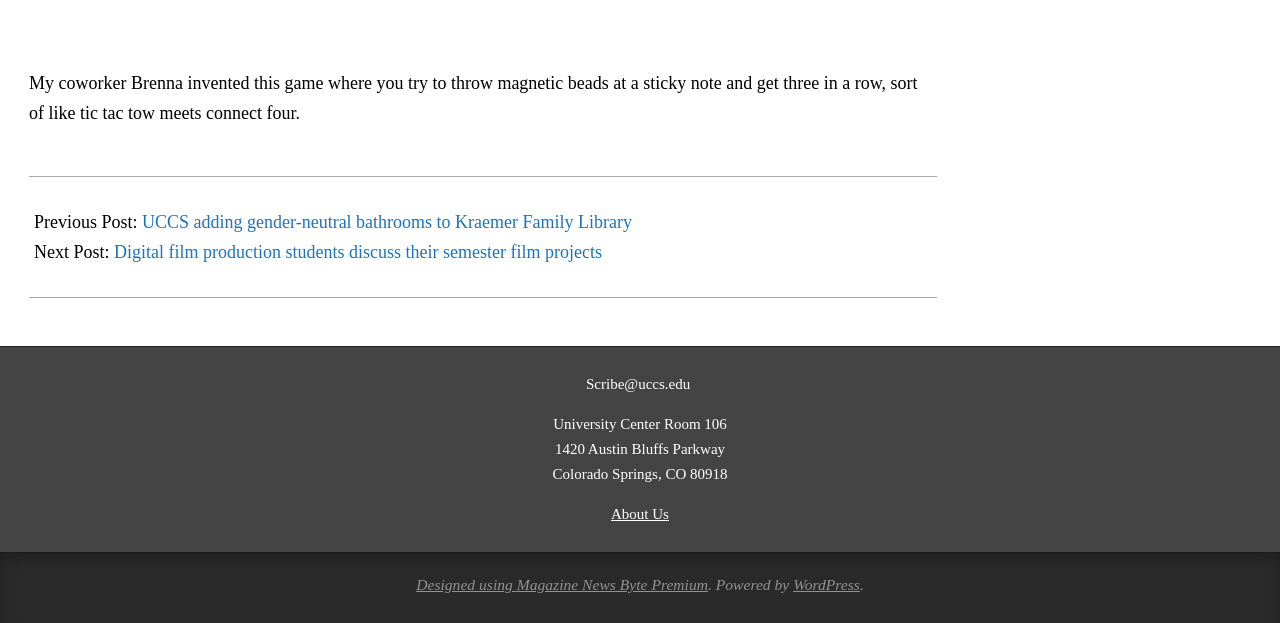Use a single word or phrase to answer the following:
What is the name of the library mentioned in the previous post?

Kraemer Family Library